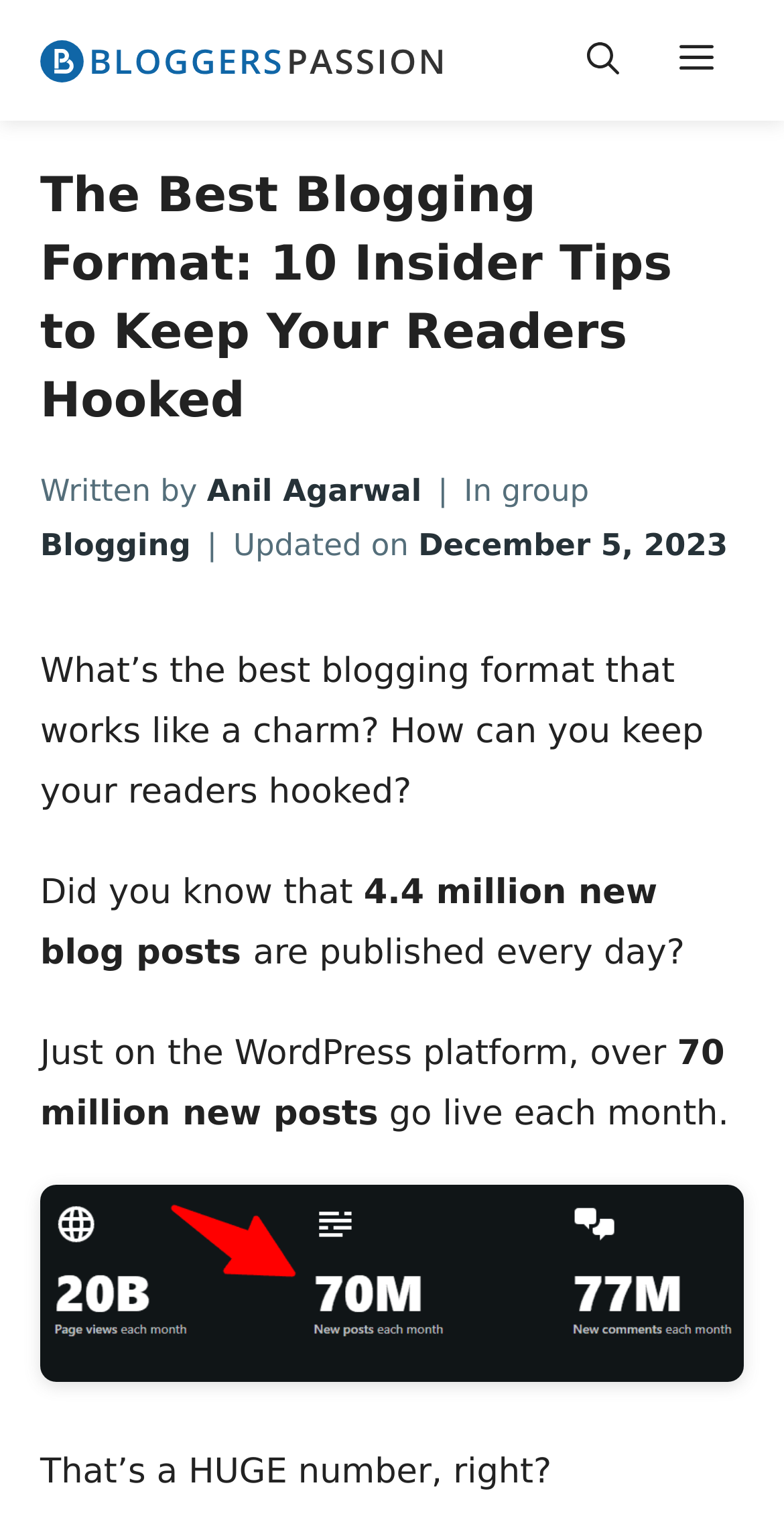What is the date of the last update?
Using the screenshot, give a one-word or short phrase answer.

December 5, 2023